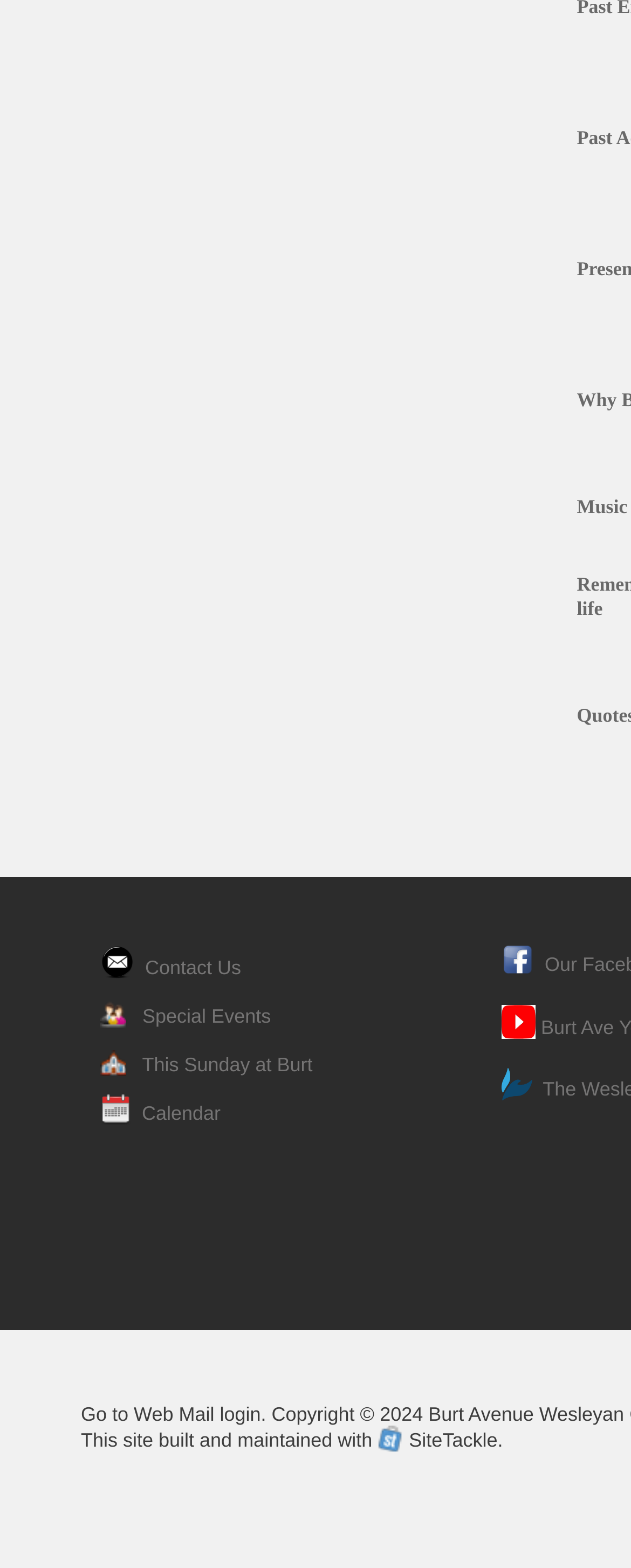How many main links are there in the top navigation?
Look at the image and respond with a one-word or short phrase answer.

4